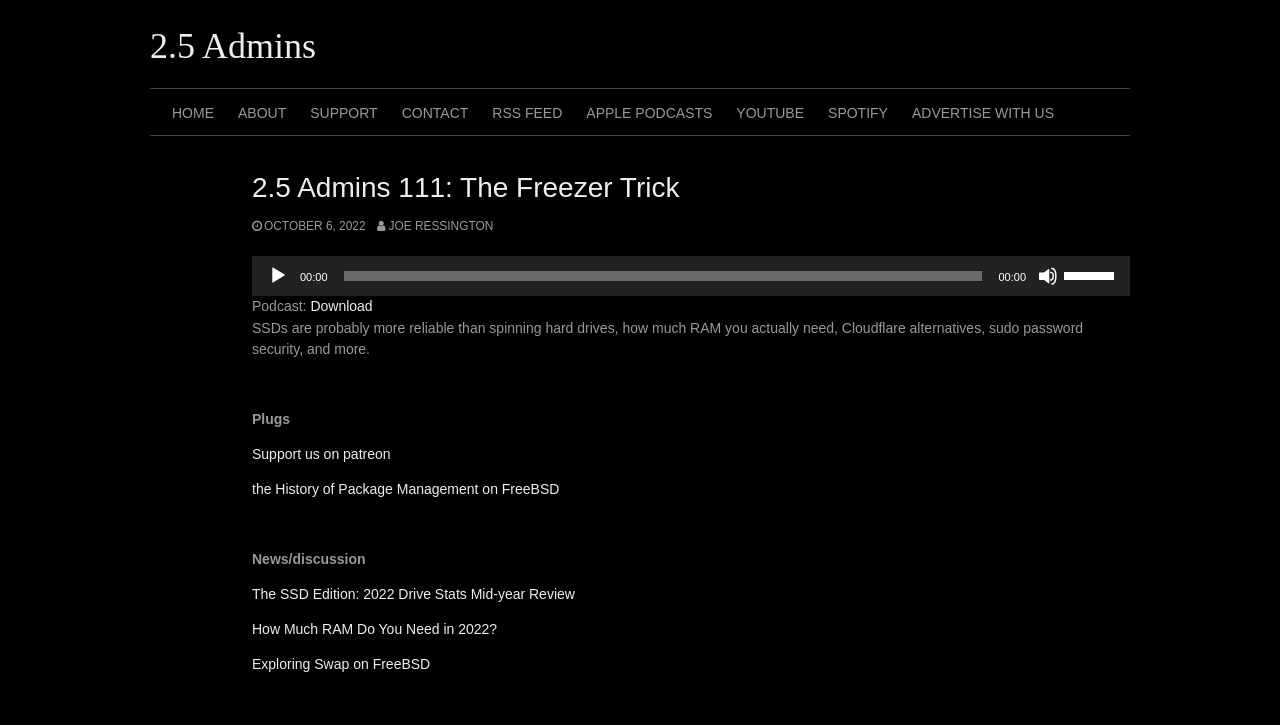Highlight the bounding box coordinates of the region I should click on to meet the following instruction: "Play the audio".

[0.209, 0.368, 0.225, 0.395]